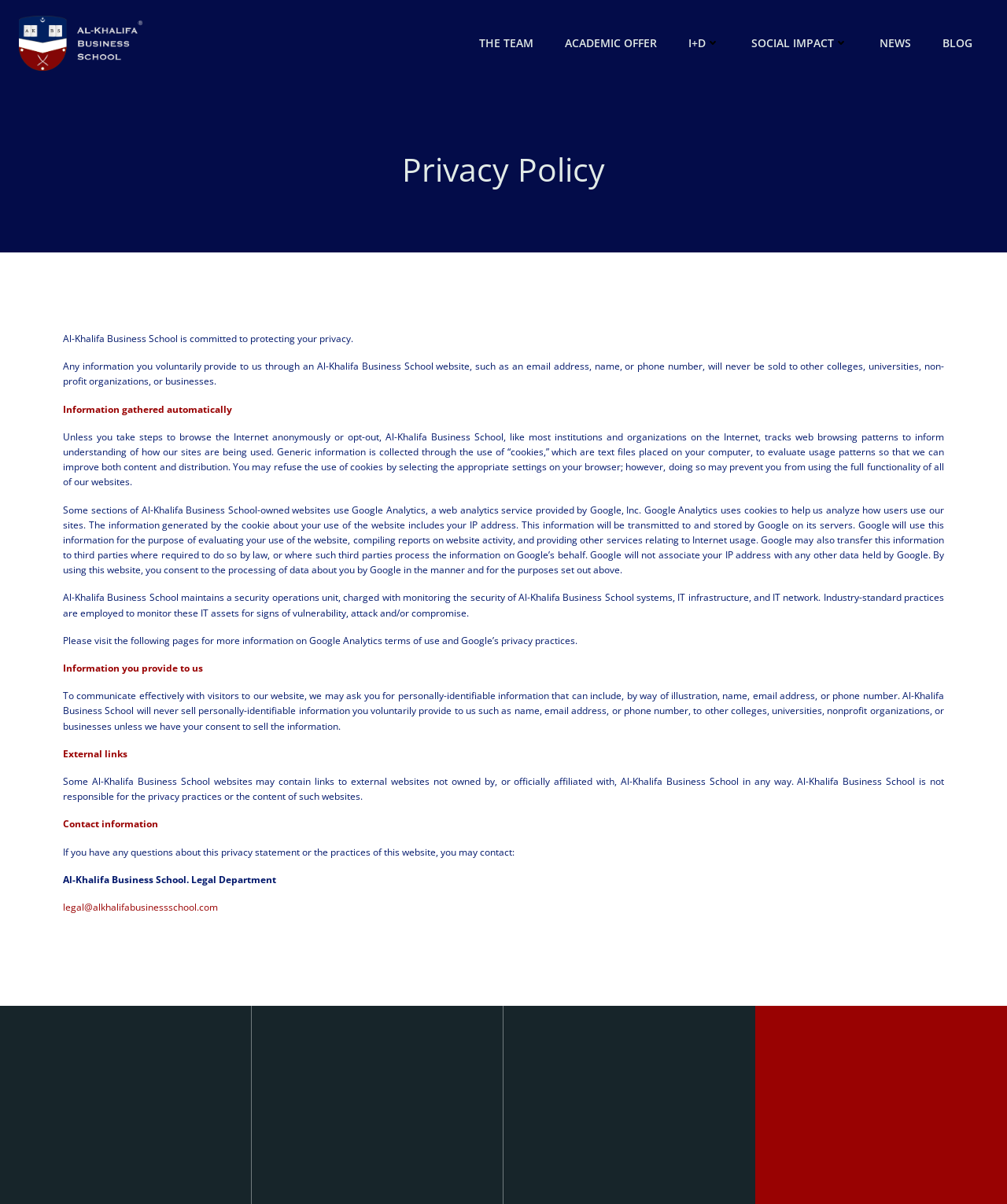Can you provide the bounding box coordinates for the element that should be clicked to implement the instruction: "Click THE TEAM"?

[0.476, 0.029, 0.53, 0.043]